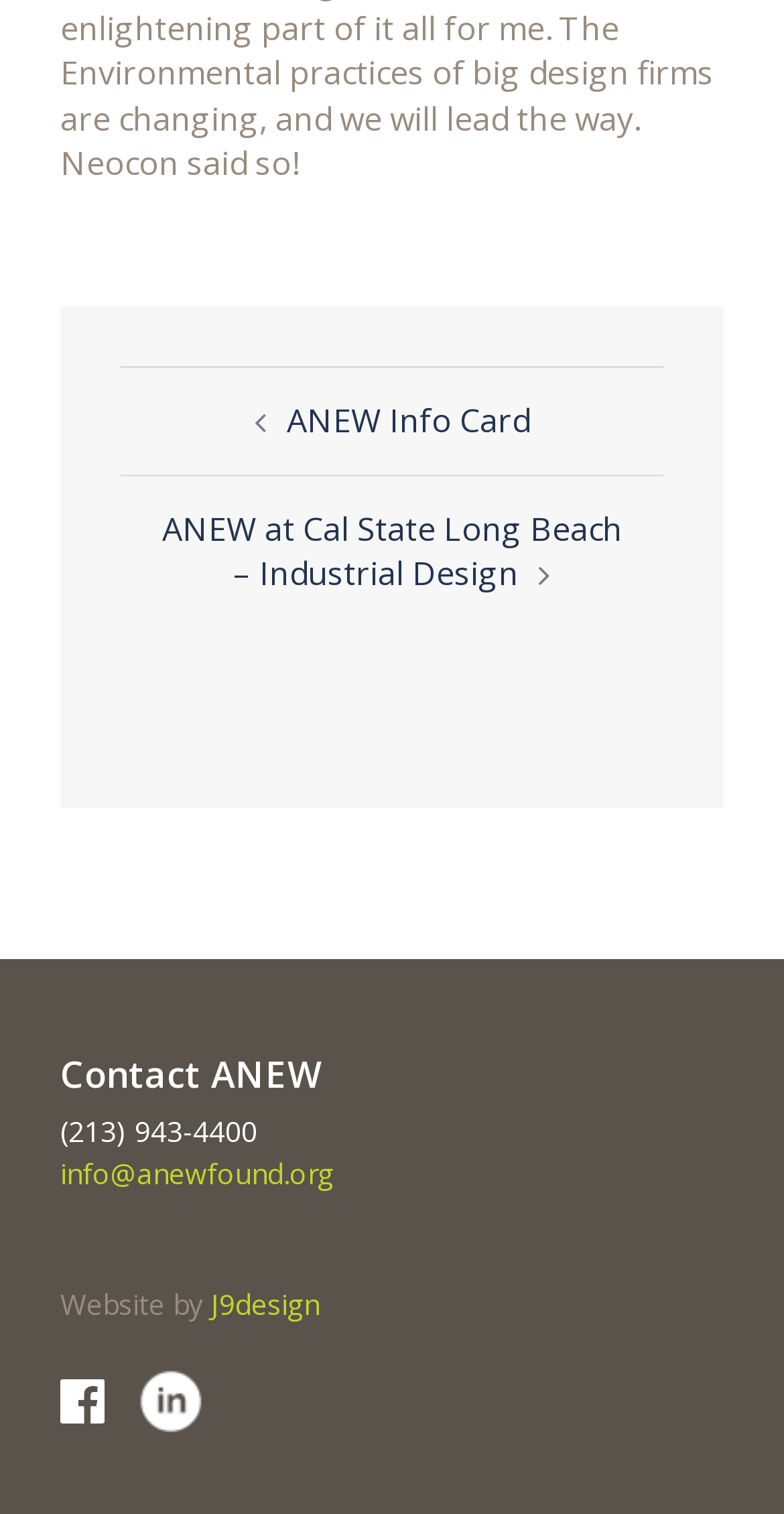Using the given element description, provide the bounding box coordinates (top-left x, top-left y, bottom-right x, bottom-right y) for the corresponding UI element in the screenshot: ANEW Info Card

[0.365, 0.263, 0.676, 0.293]